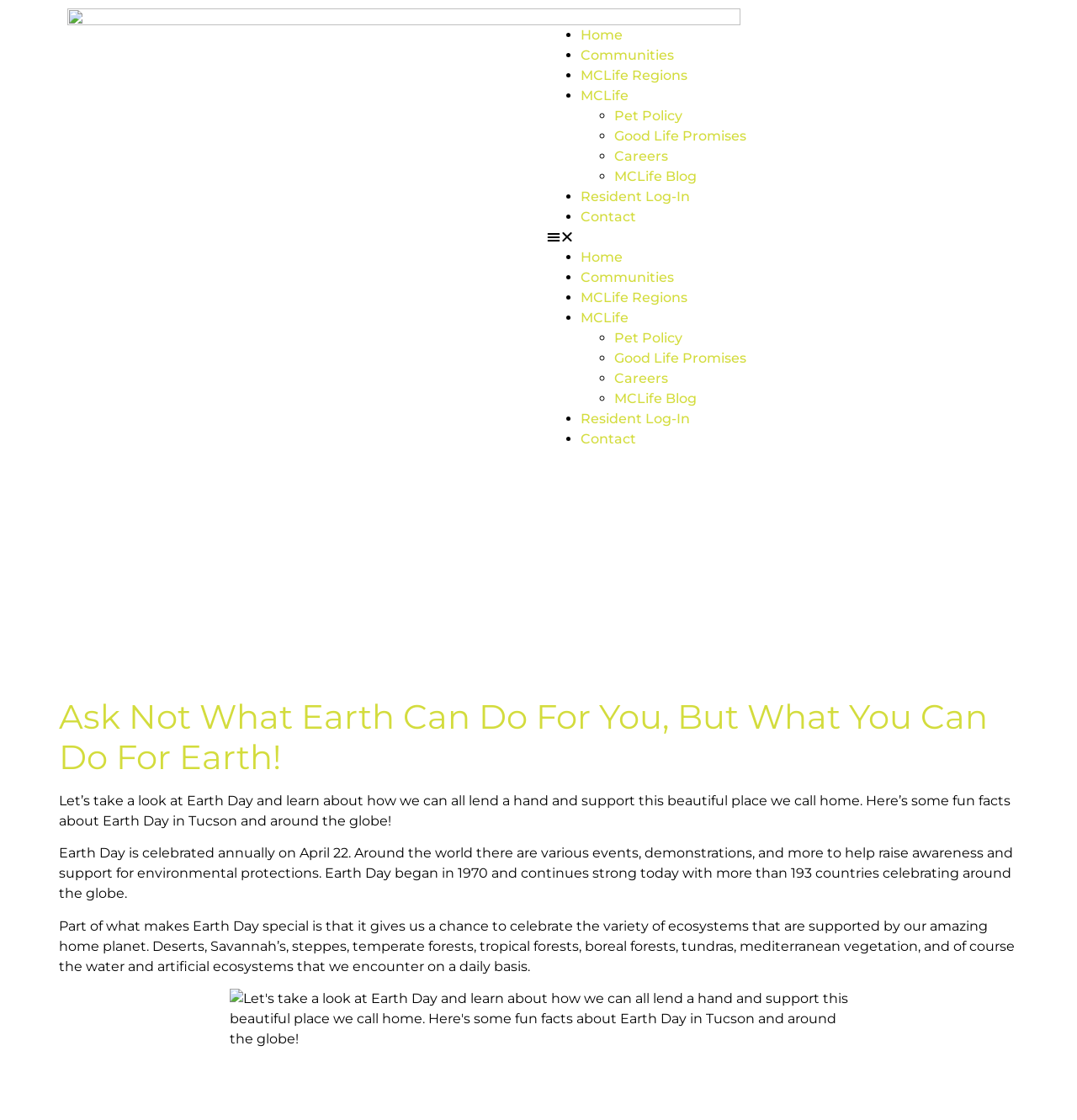Please identify the bounding box coordinates for the region that you need to click to follow this instruction: "Click on Pet Policy".

[0.57, 0.096, 0.634, 0.11]